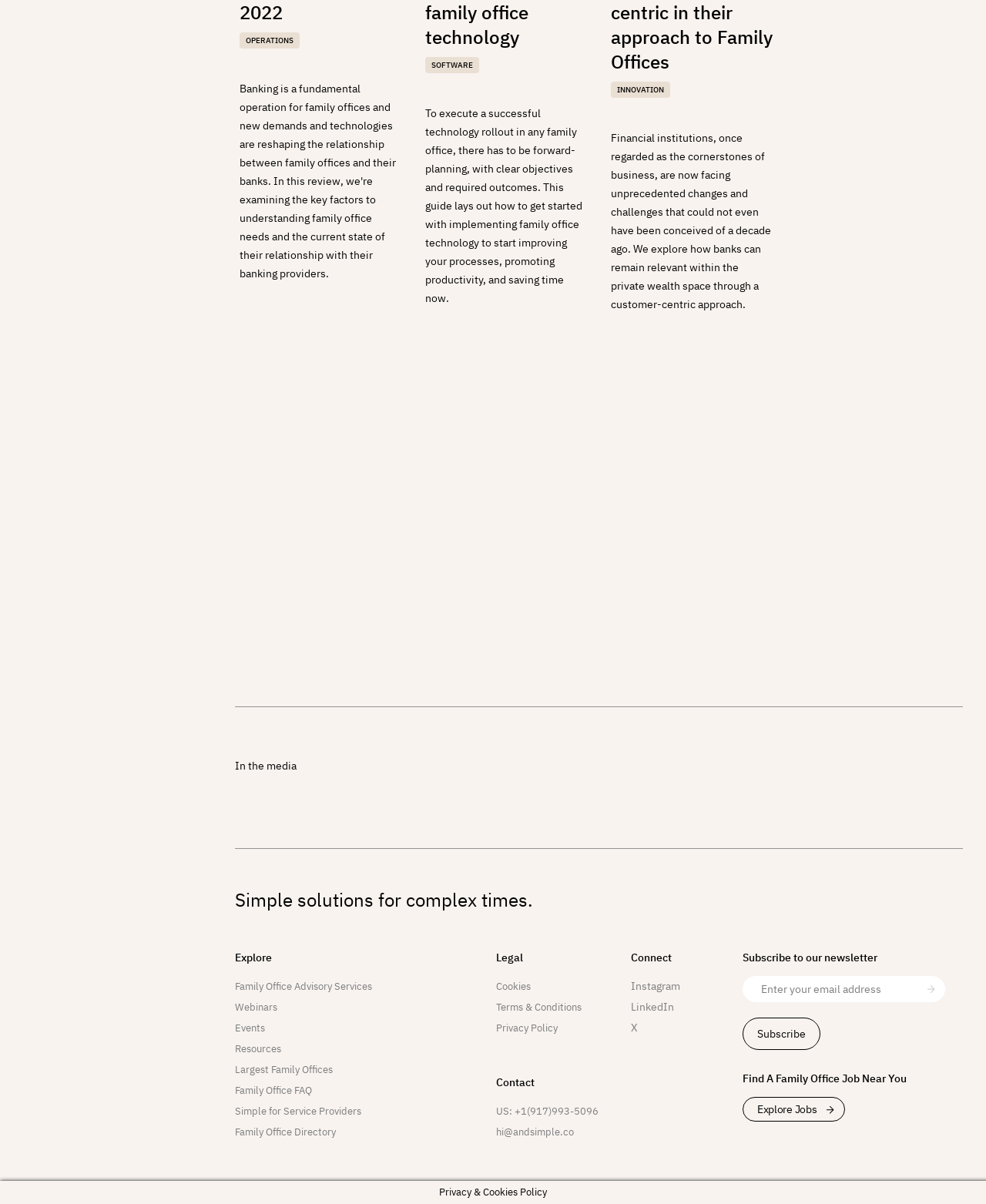Determine the bounding box coordinates of the section I need to click to execute the following instruction: "Learn more about DISC theory". Provide the coordinates as four float numbers between 0 and 1, i.e., [left, top, right, bottom].

None